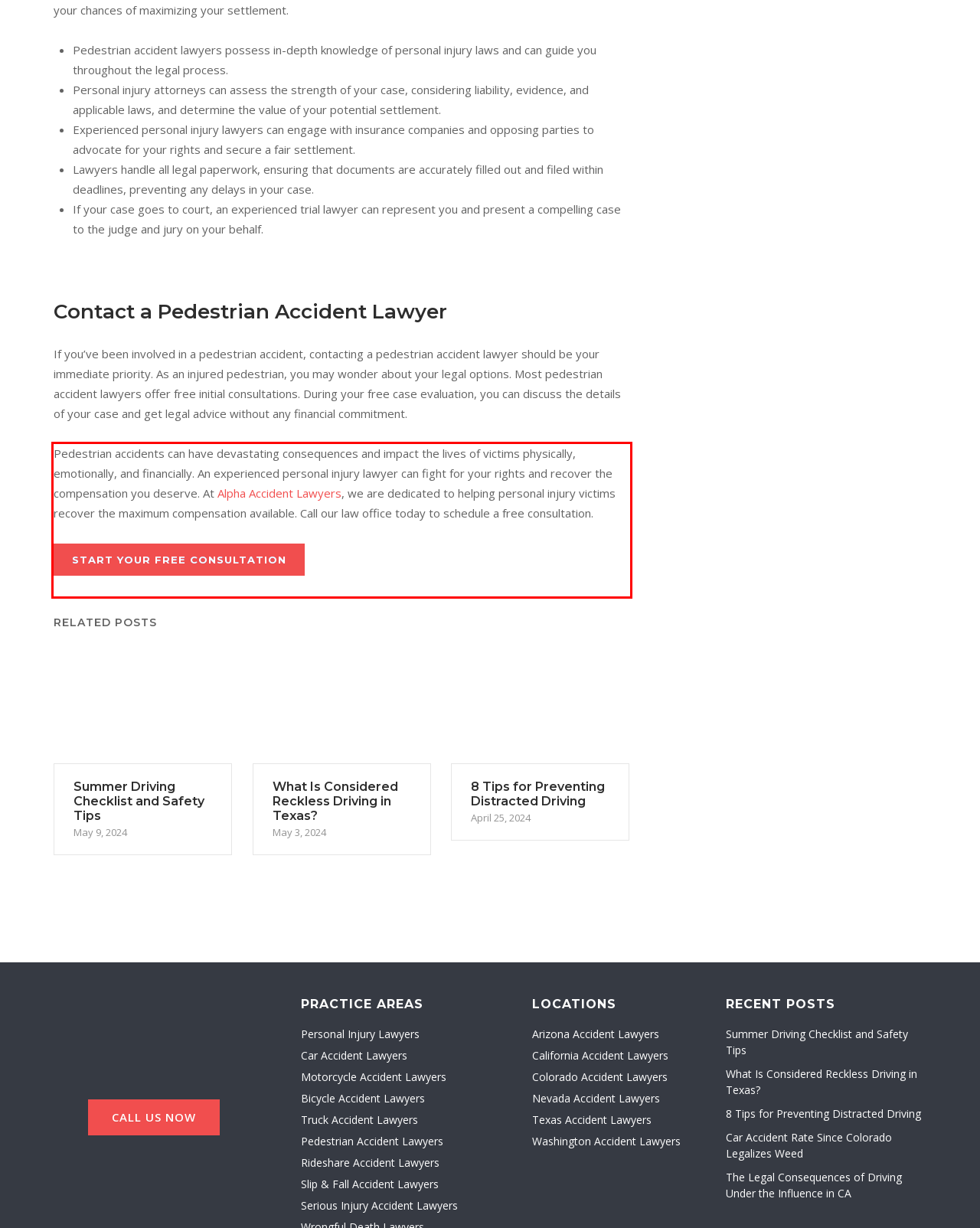Examine the webpage screenshot, find the red bounding box, and extract the text content within this marked area.

Pedestrian accidents can have devastating consequences and impact the lives of victims physically, emotionally, and financially. An experienced personal injury lawyer can fight for your rights and recover the compensation you deserve. At Alpha Accident Lawyers, we are dedicated to helping personal injury victims recover the maximum compensation available. Call our law office today to schedule a free consultation. START YOUR FREE CONSULTATION